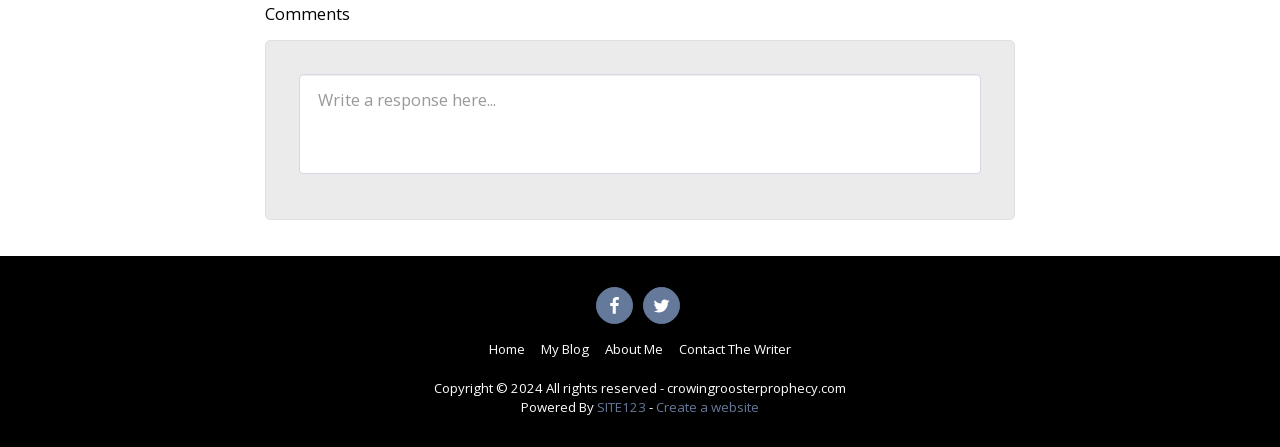Please find the bounding box for the UI element described by: "name="comment_message" placeholder="Write a response here..."".

[0.234, 0.166, 0.766, 0.39]